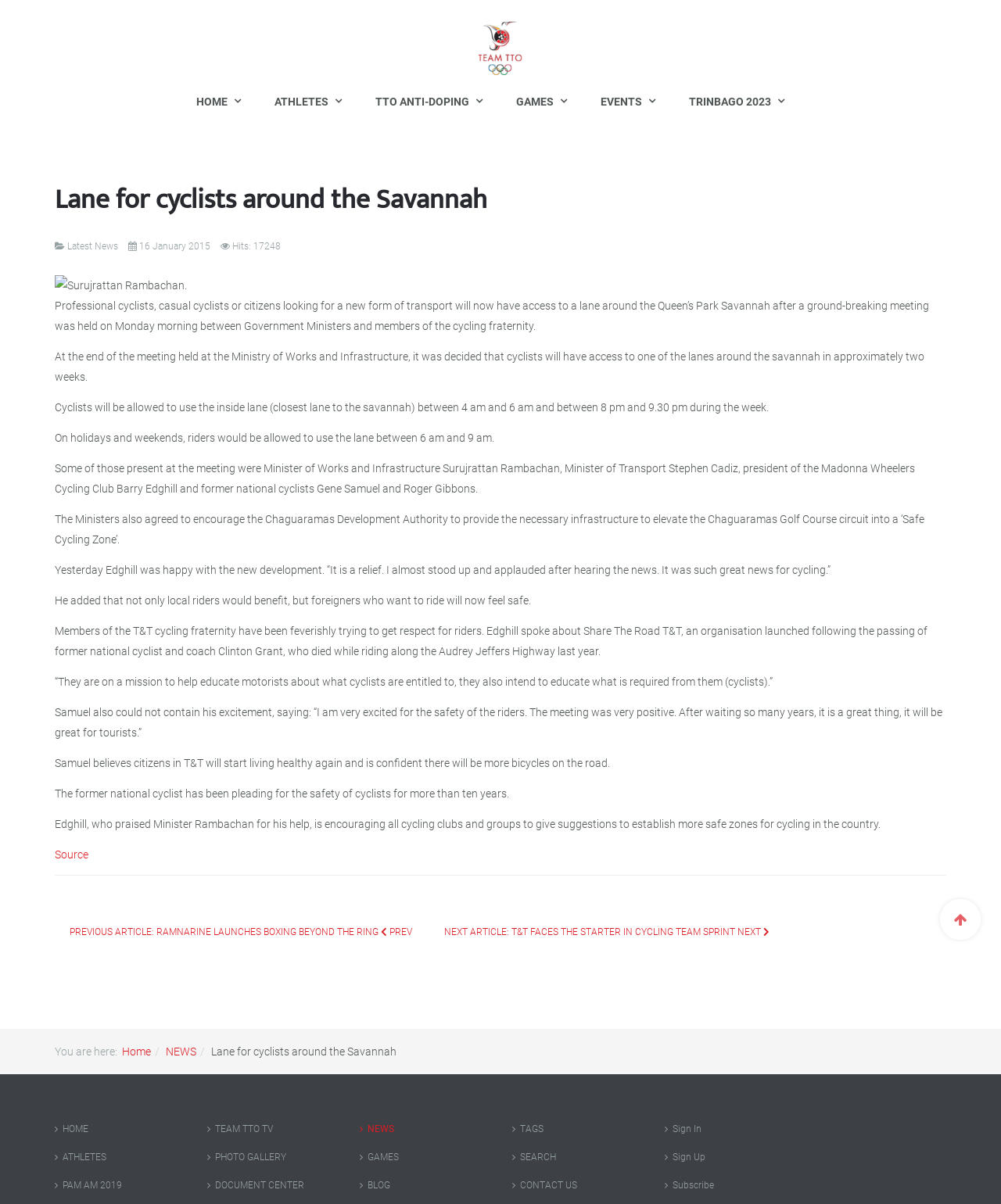Give a concise answer using only one word or phrase for this question:
Who is the Minister of Works and Infrastructure mentioned in the article?

Surujrattan Rambachan